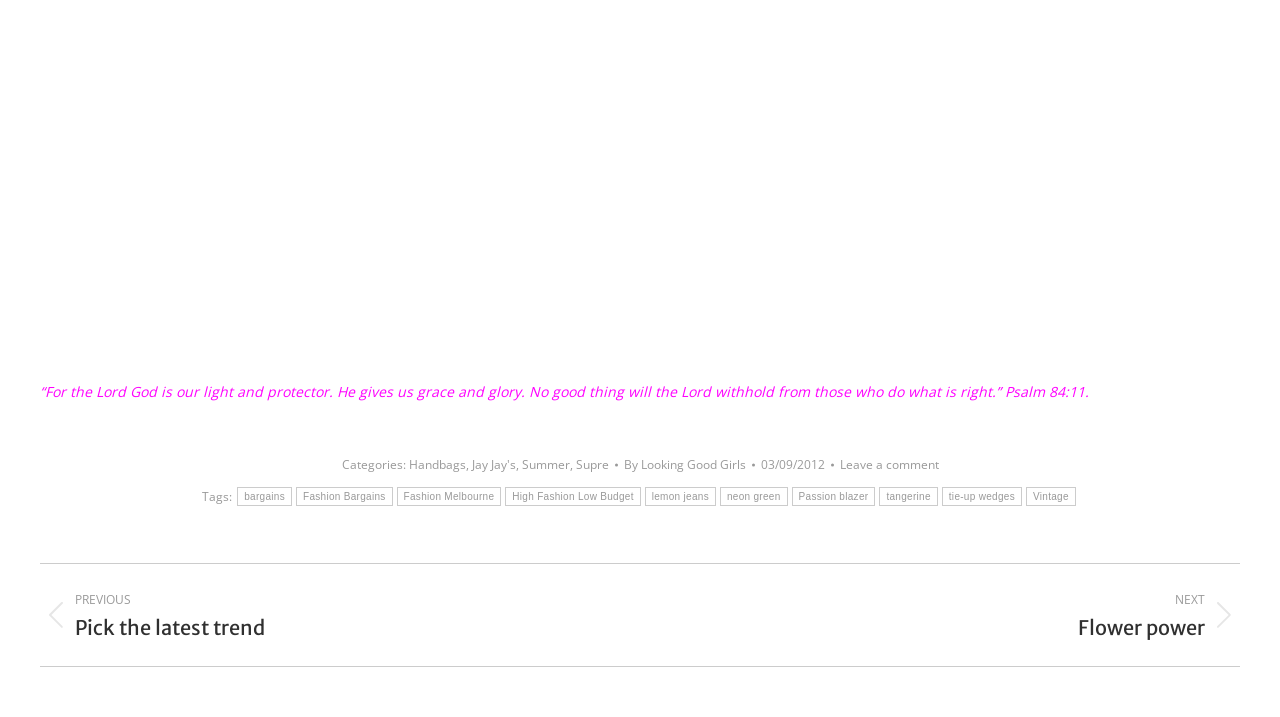Predict the bounding box coordinates of the area that should be clicked to accomplish the following instruction: "Read the post published on '03/09/2012'". The bounding box coordinates should consist of four float numbers between 0 and 1, i.e., [left, top, right, bottom].

[0.594, 0.633, 0.651, 0.662]